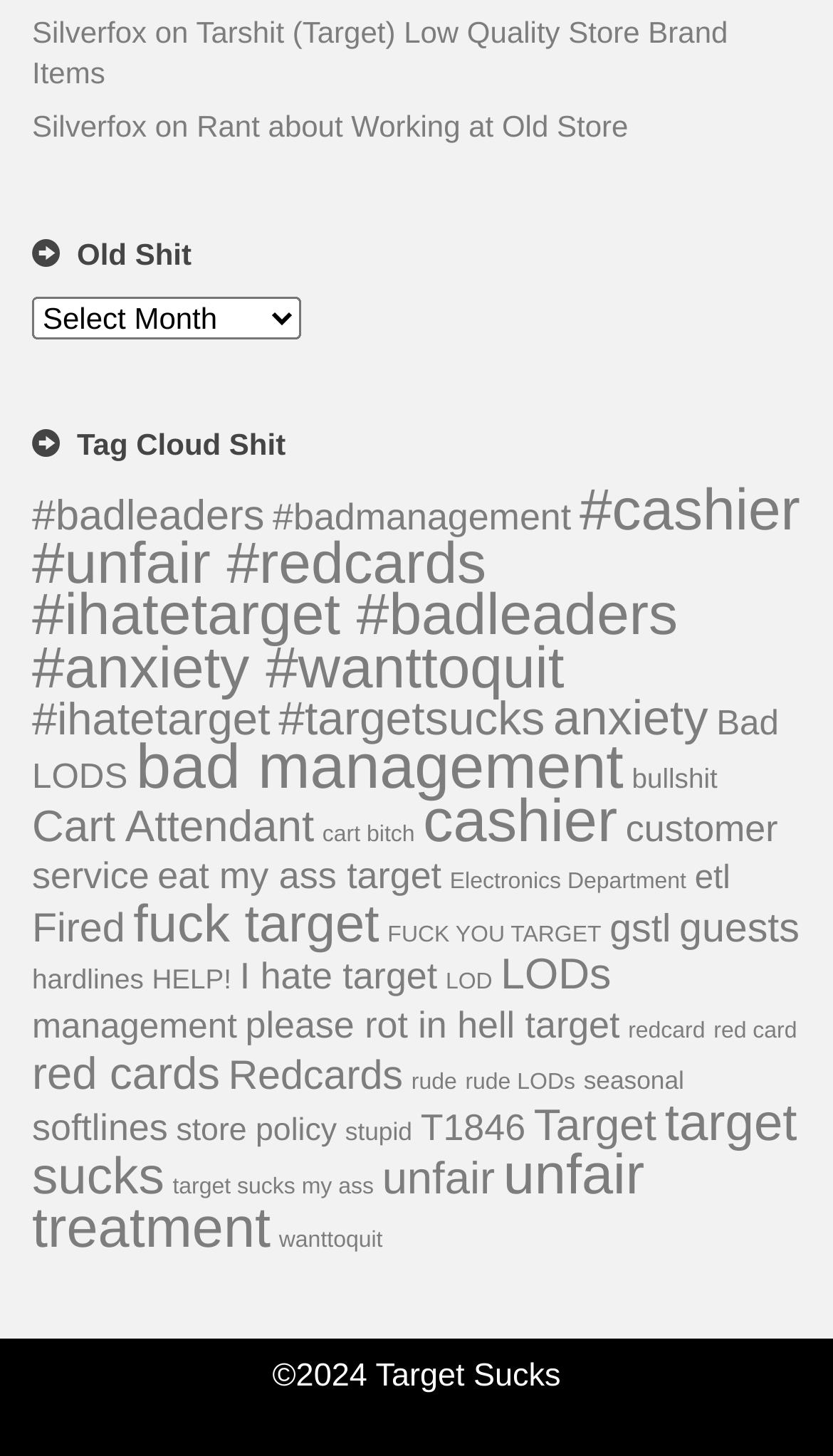What is the purpose of the webpage?
Provide a detailed and extensive answer to the question.

The webpage appears to be a collection of links and text related to negative experiences working at Target. The link 'Rant about Working at Old Store' and the various tags and categories suggest that the purpose of the webpage is to provide a platform for people to express their frustrations and complaints about working at Target.